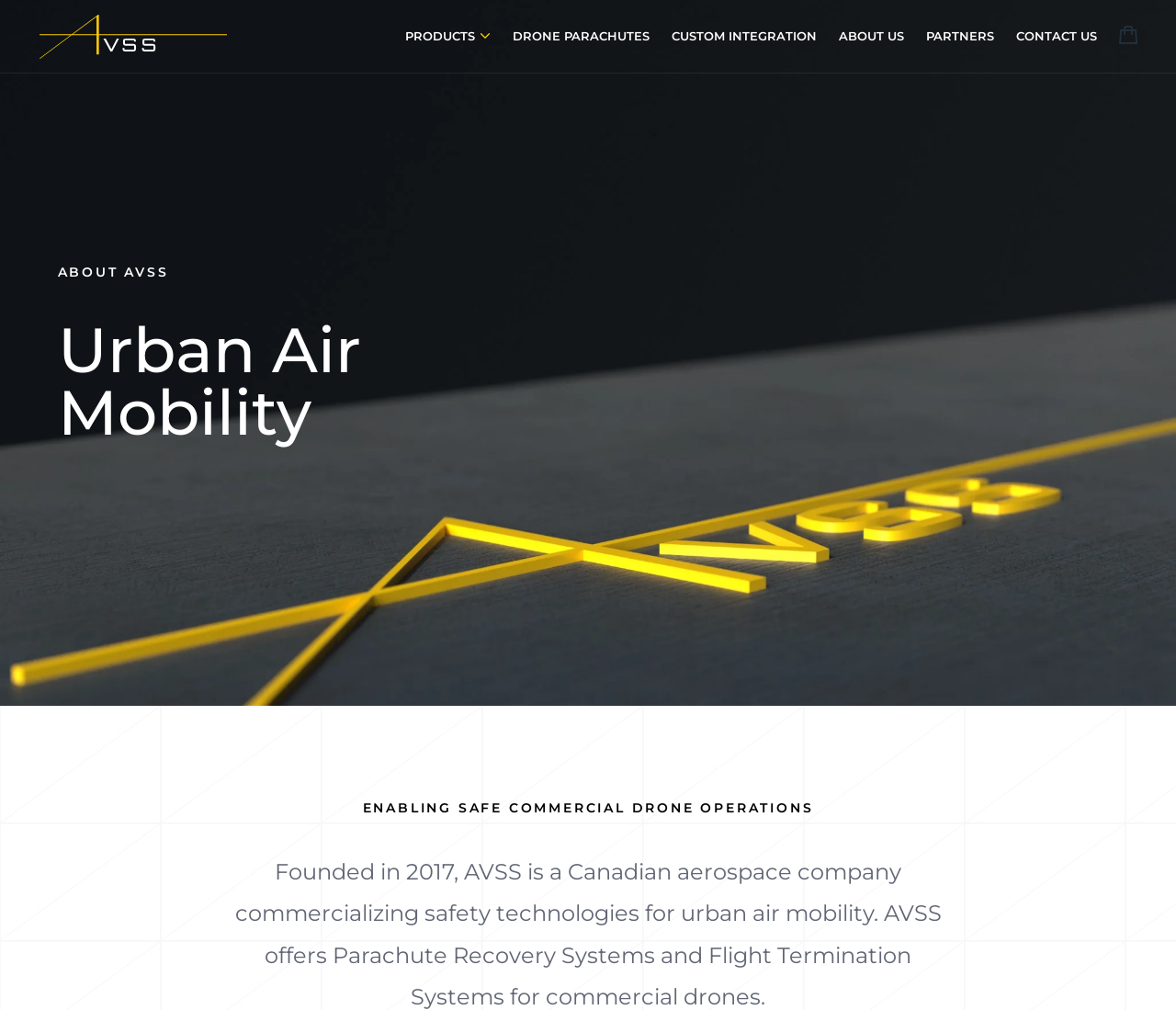Please find the bounding box coordinates of the element that must be clicked to perform the given instruction: "contact us". The coordinates should be four float numbers from 0 to 1, i.e., [left, top, right, bottom].

[0.864, 0.028, 0.933, 0.043]